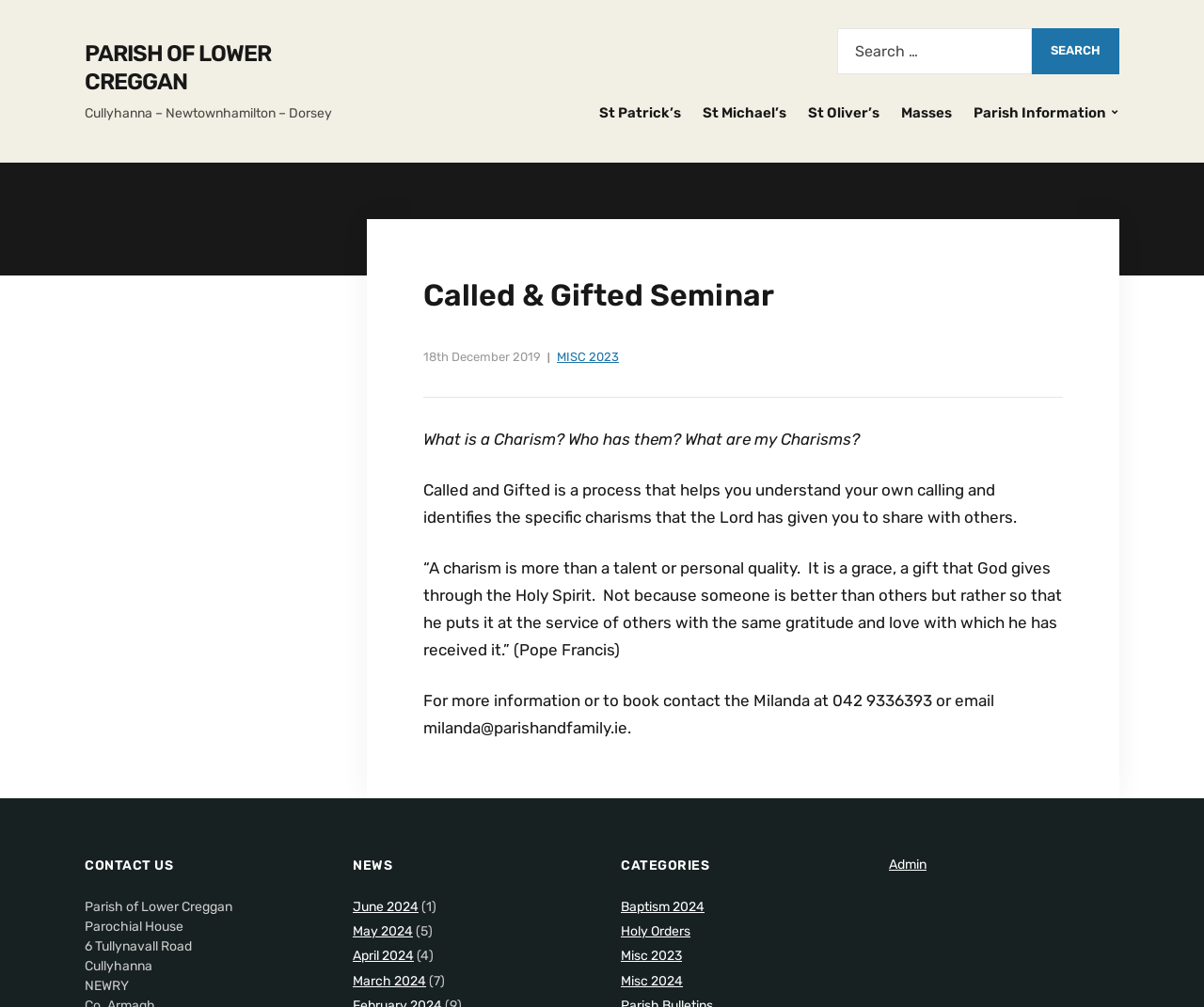Locate the bounding box coordinates of the clickable area needed to fulfill the instruction: "Get more information about the Called & Gifted Seminar".

[0.352, 0.273, 0.883, 0.313]